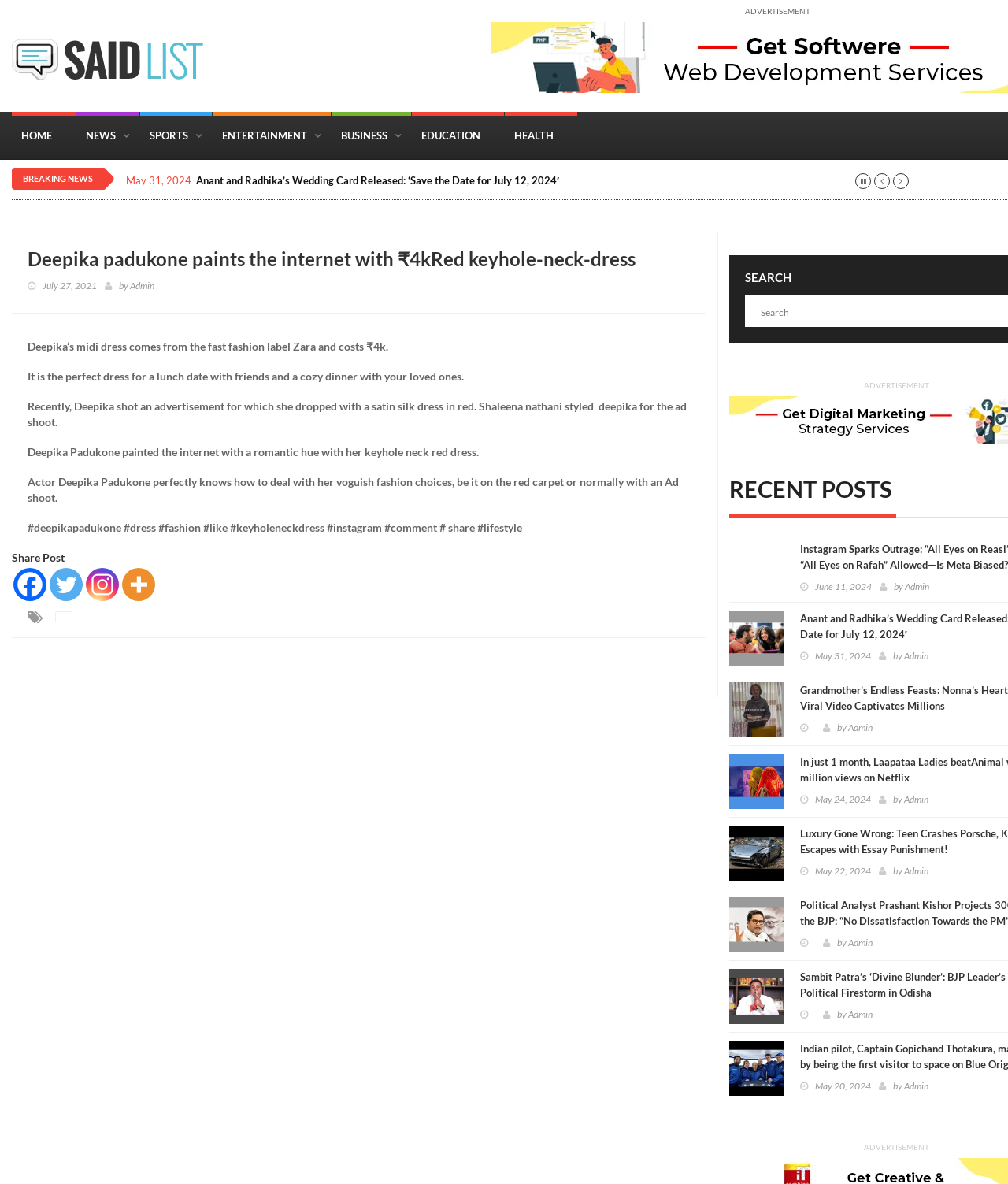Find and indicate the bounding box coordinates of the region you should select to follow the given instruction: "View the image of Deepika Padukone".

[0.012, 0.033, 0.202, 0.068]